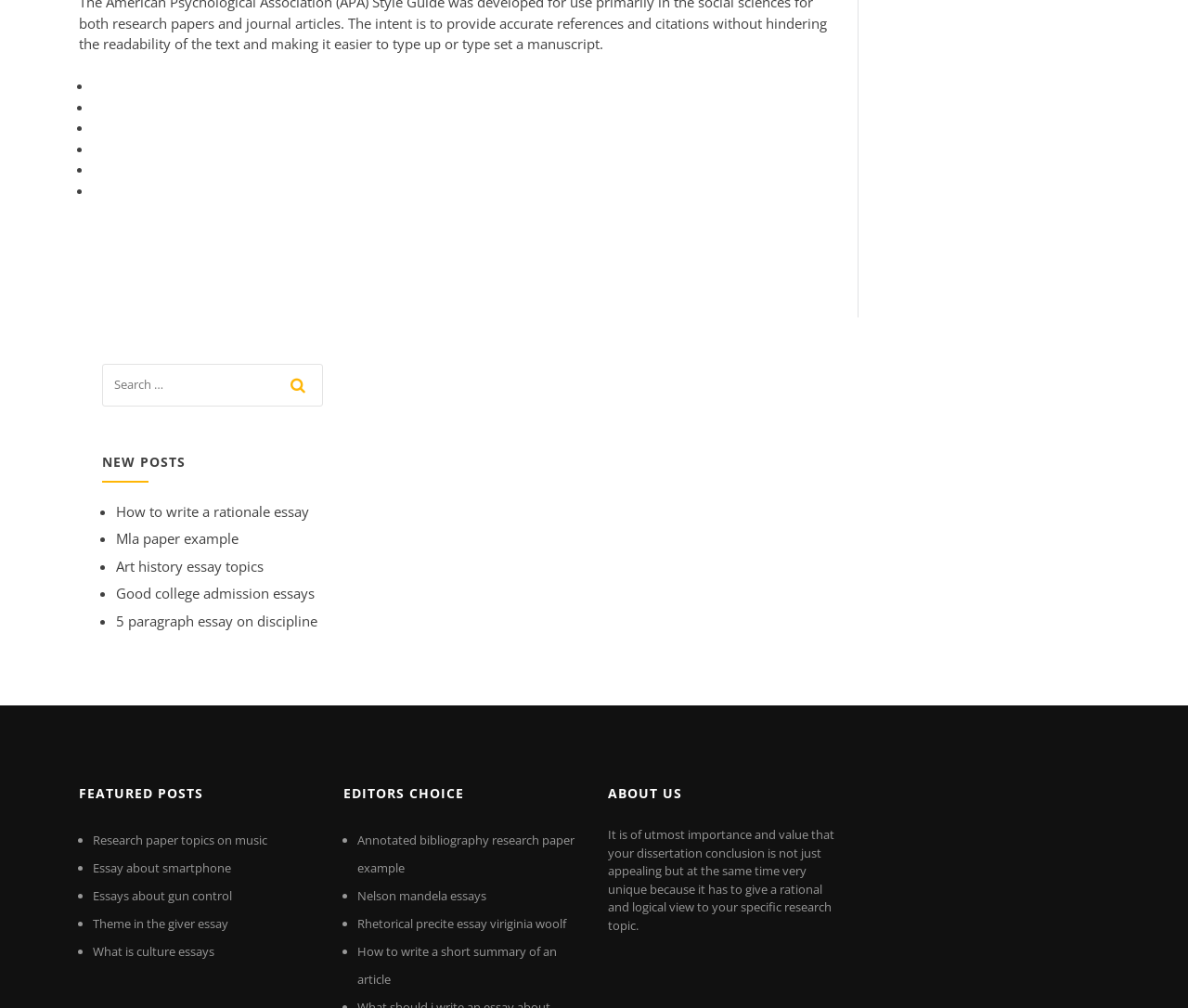What type of content is featured in the 'NEW POSTS' section?
Answer the question with a single word or phrase derived from the image.

Essay topics